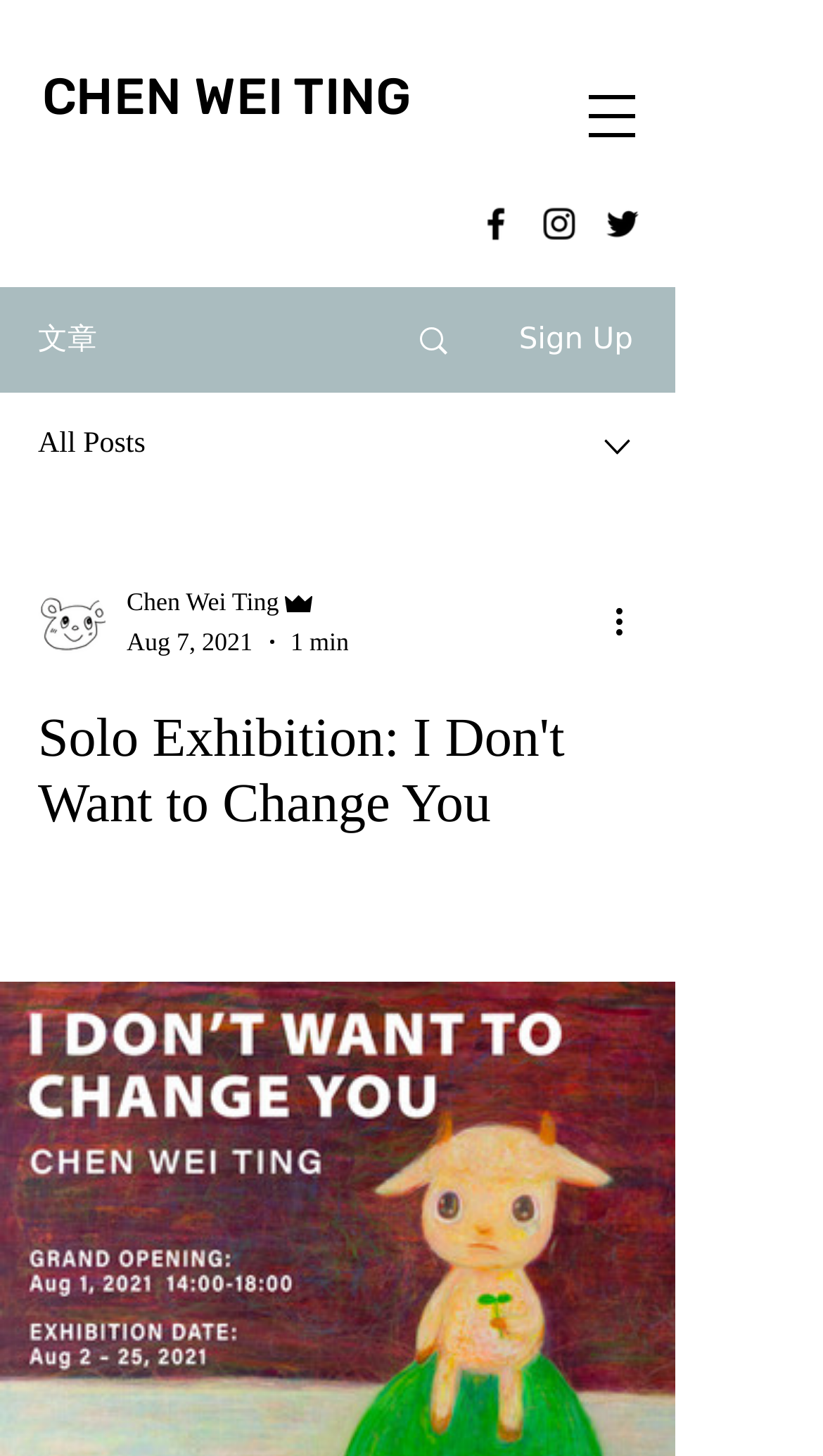Determine the bounding box for the UI element described here: "aria-label="More actions"".

[0.738, 0.409, 0.8, 0.444]